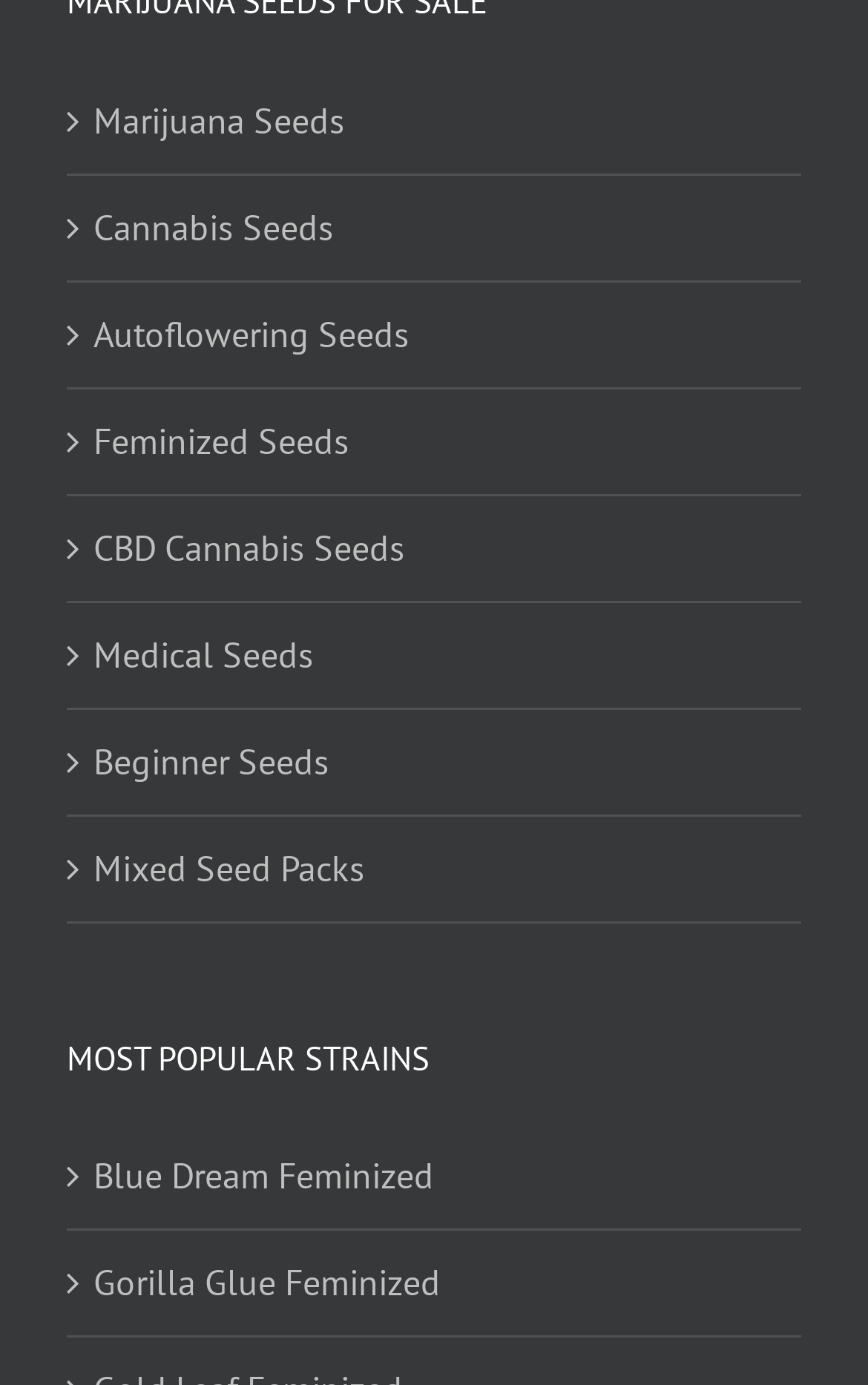Please identify the bounding box coordinates of the element on the webpage that should be clicked to follow this instruction: "Check out Autoflowering Seeds". The bounding box coordinates should be given as four float numbers between 0 and 1, formatted as [left, top, right, bottom].

[0.108, 0.22, 0.897, 0.263]